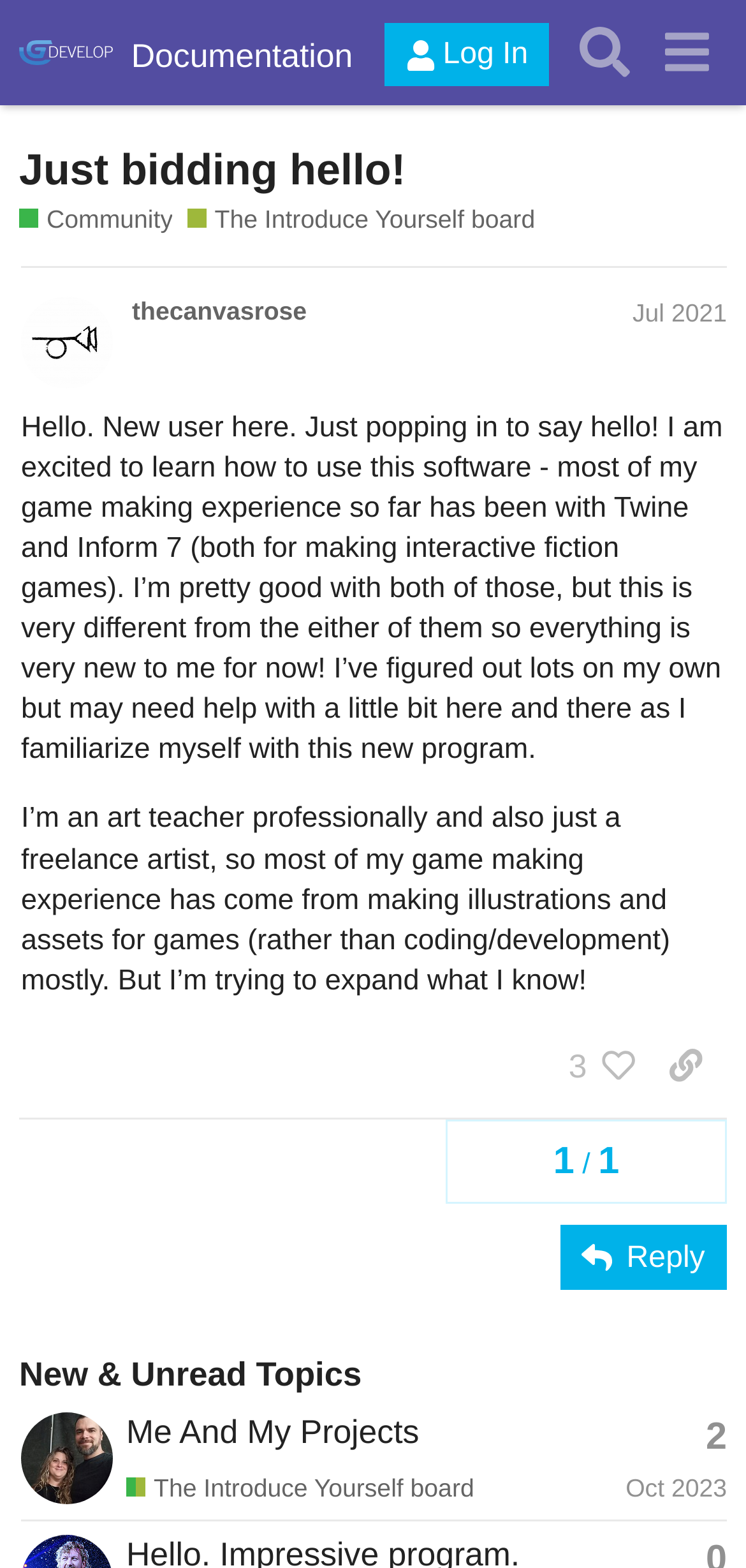Can you specify the bounding box coordinates of the area that needs to be clicked to fulfill the following instruction: "Reply to the post"?

[0.751, 0.781, 0.974, 0.823]